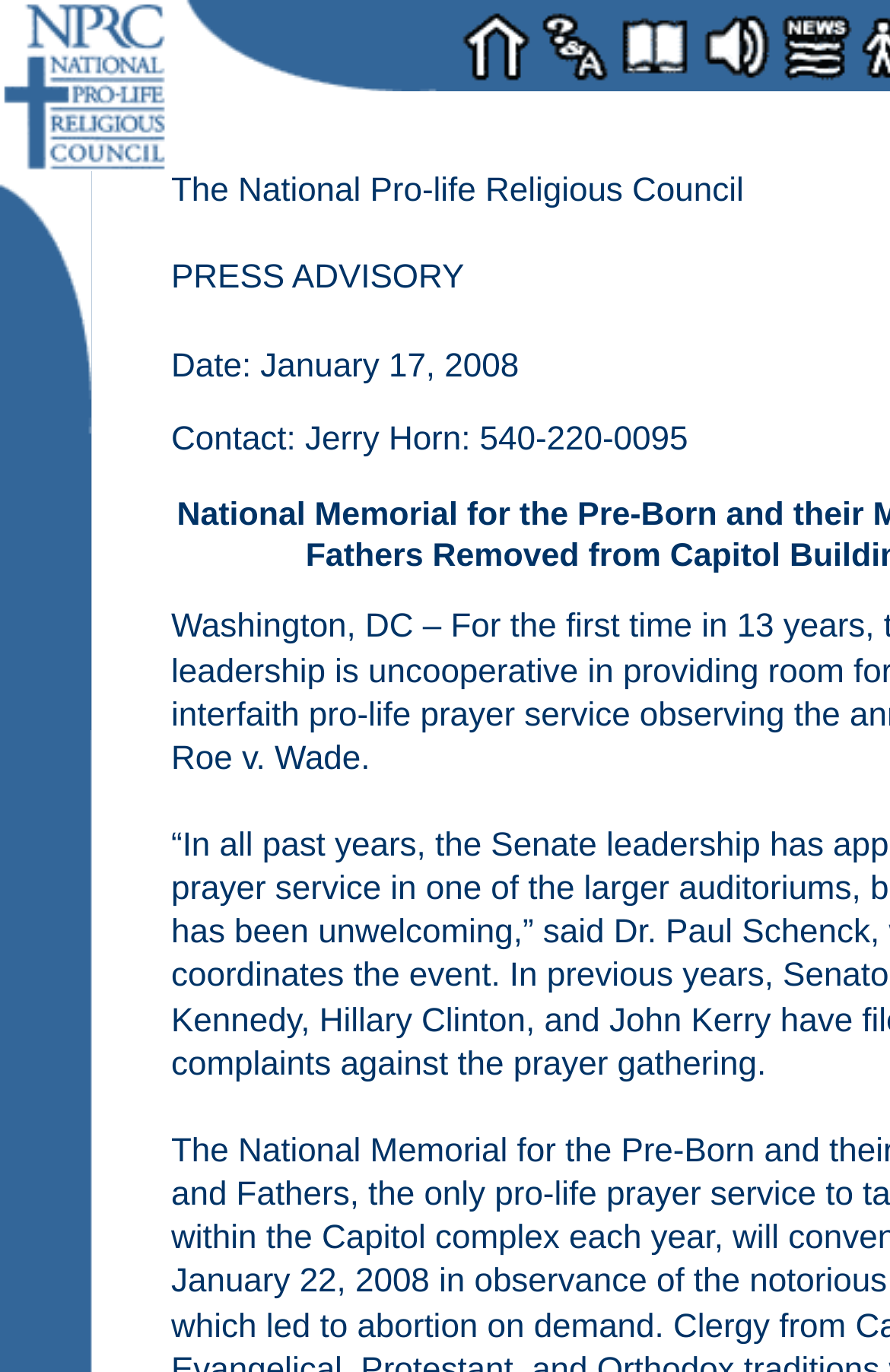What is the purpose of the National Memorial for the Pre-Born and their Mothers and Fathers?
Please provide a comprehensive and detailed answer to the question.

Although the webpage title is 'National Memorial for the Pre-Born and their Mothers and Fathers Removed from Capitol Buildings', the purpose of the memorial is not explicitly stated on the webpage. Therefore, I cannot provide a specific answer.